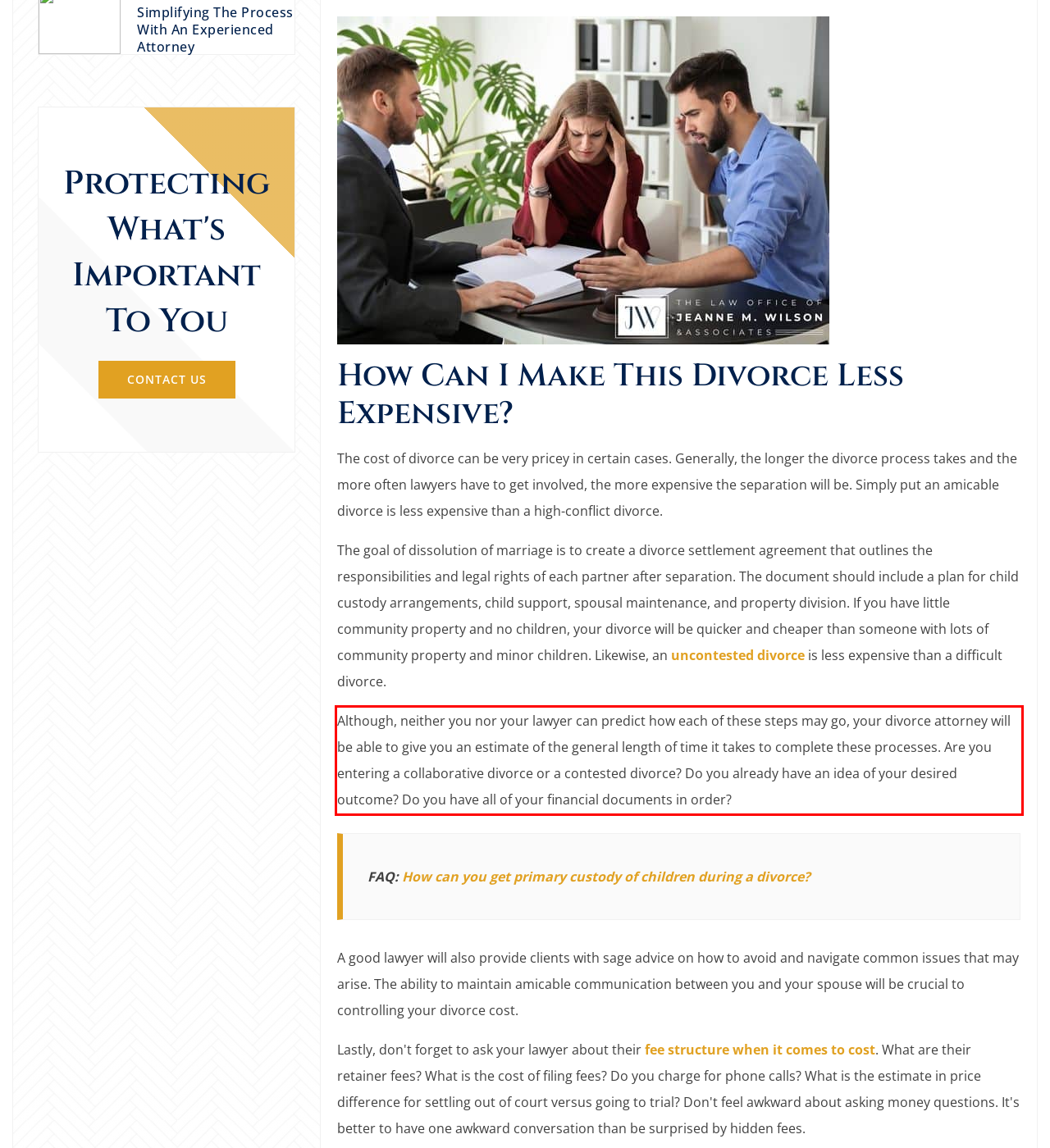Please look at the screenshot provided and find the red bounding box. Extract the text content contained within this bounding box.

Although, neither you nor your lawyer can predict how each of these steps may go, your divorce attorney will be able to give you an estimate of the general length of time it takes to complete these processes. Are you entering a collaborative divorce or a contested divorce? Do you already have an idea of your desired outcome? Do you have all of your financial documents in order?